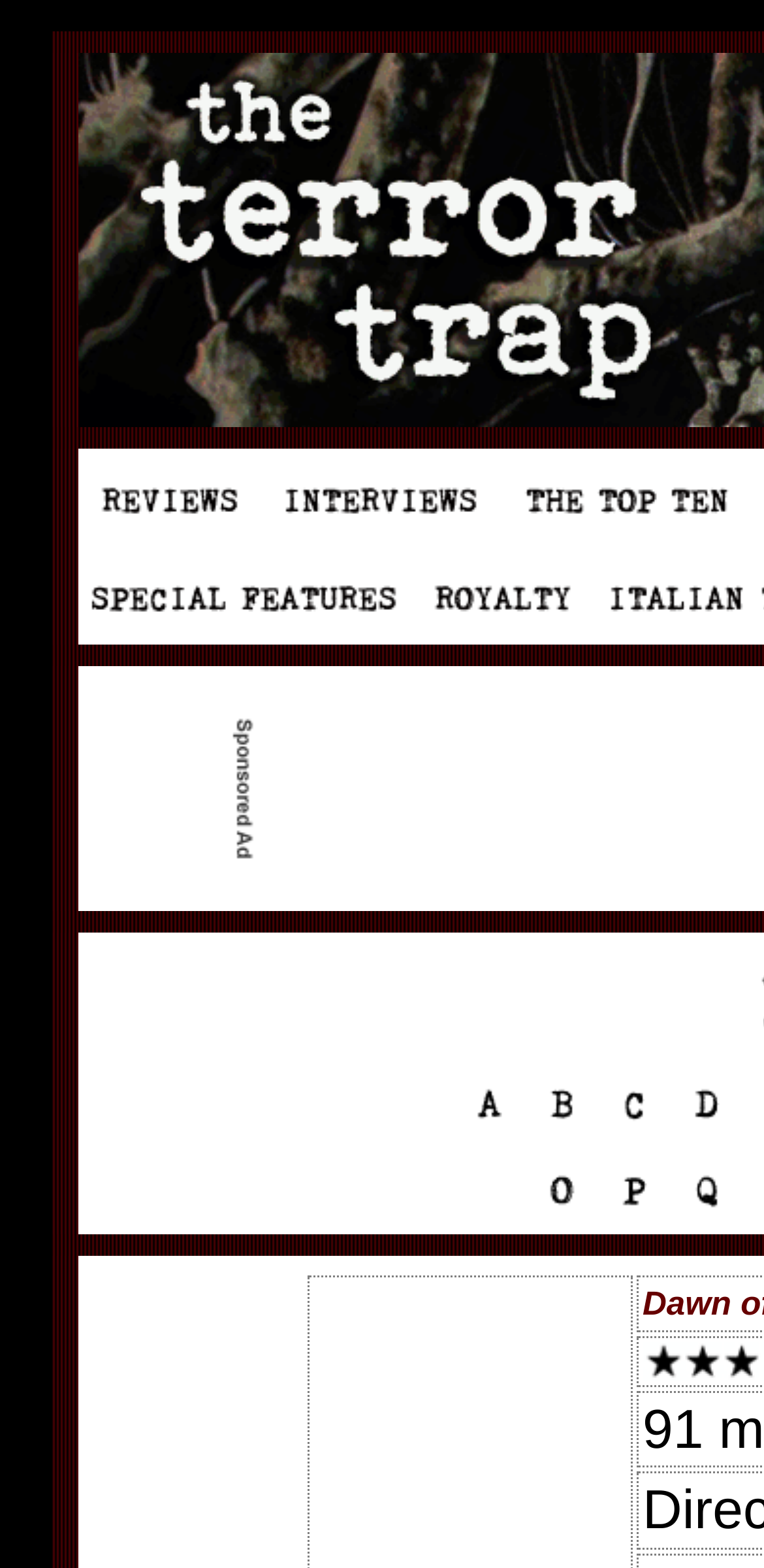Please provide a one-word or phrase answer to the question: 
What is the name of the movie?

Dawn of the Mummy